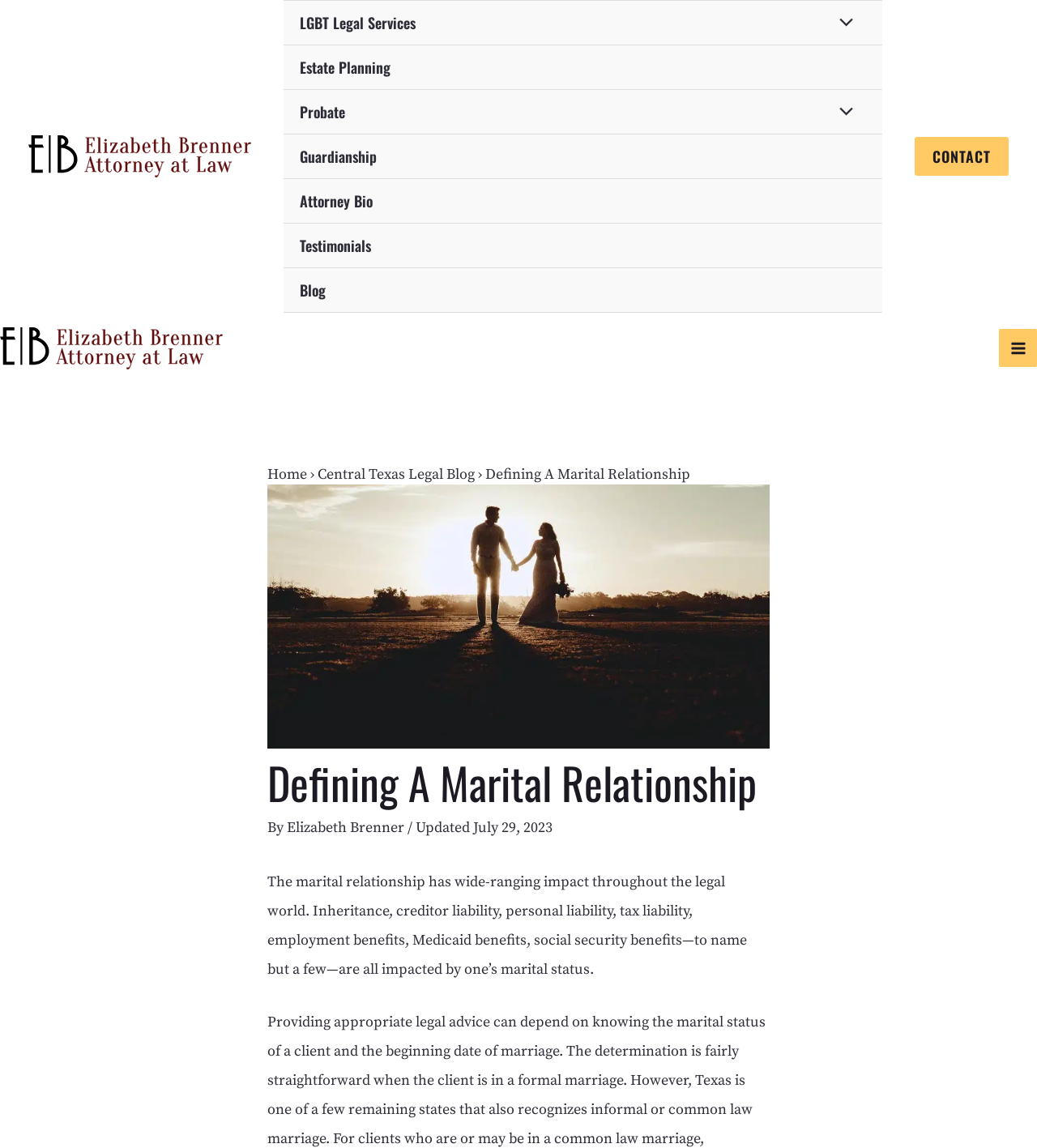Can you determine the main header of this webpage?

Defining A Marital Relationship